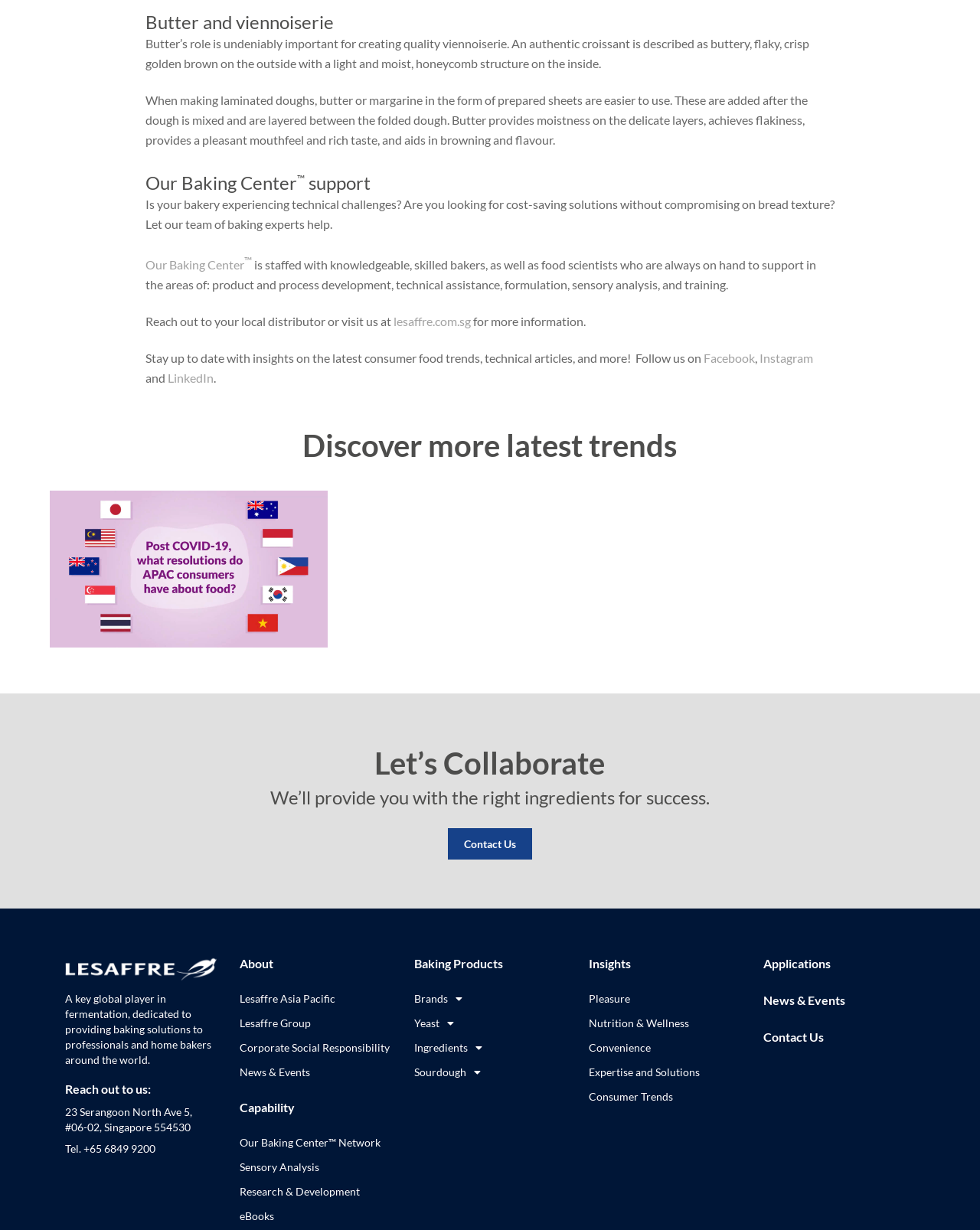Predict the bounding box of the UI element that fits this description: "Contact Us".

[0.779, 0.837, 0.841, 0.849]